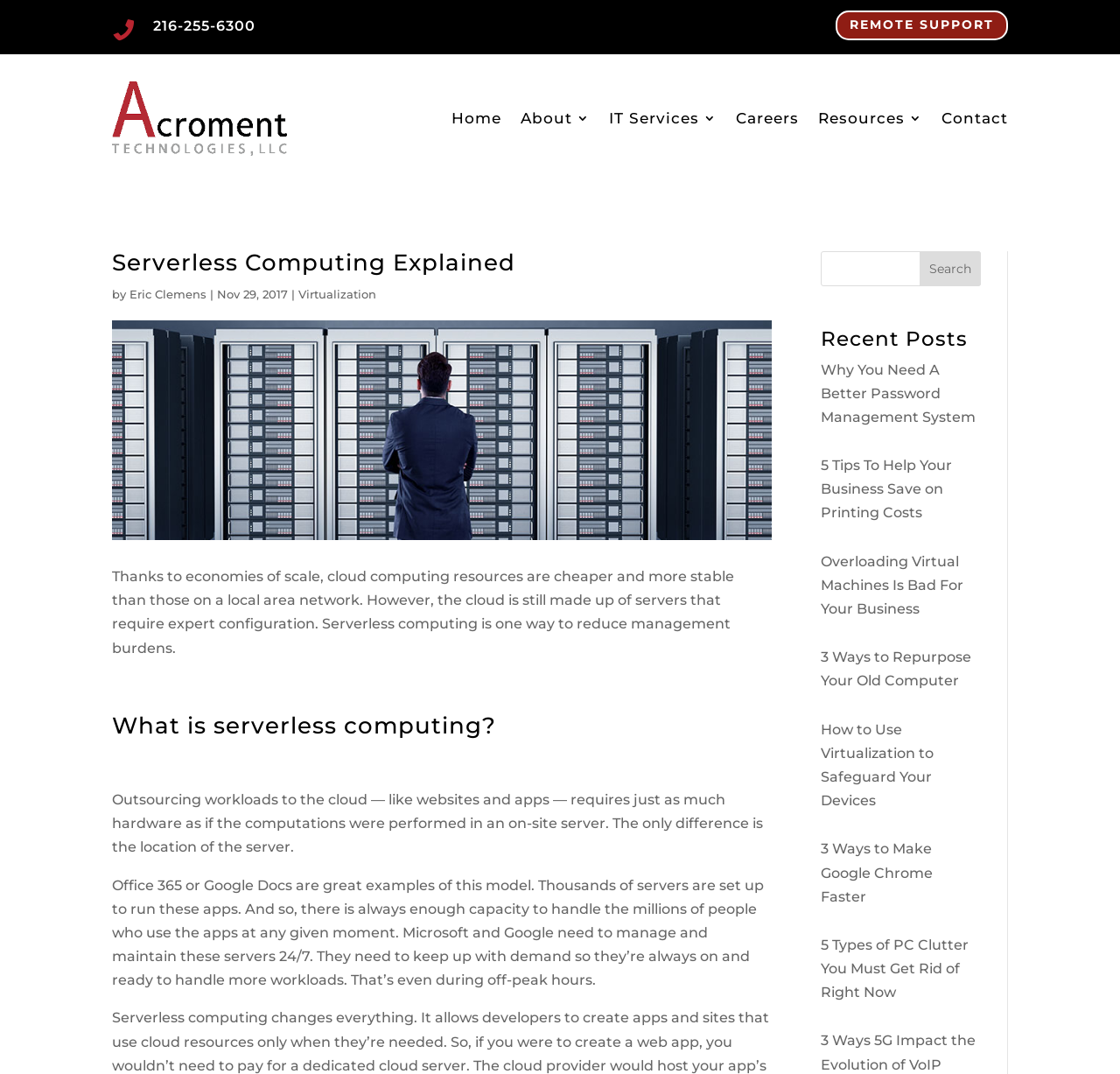Provide a short answer using a single word or phrase for the following question: 
What is the topic of the current article?

Serverless Computing